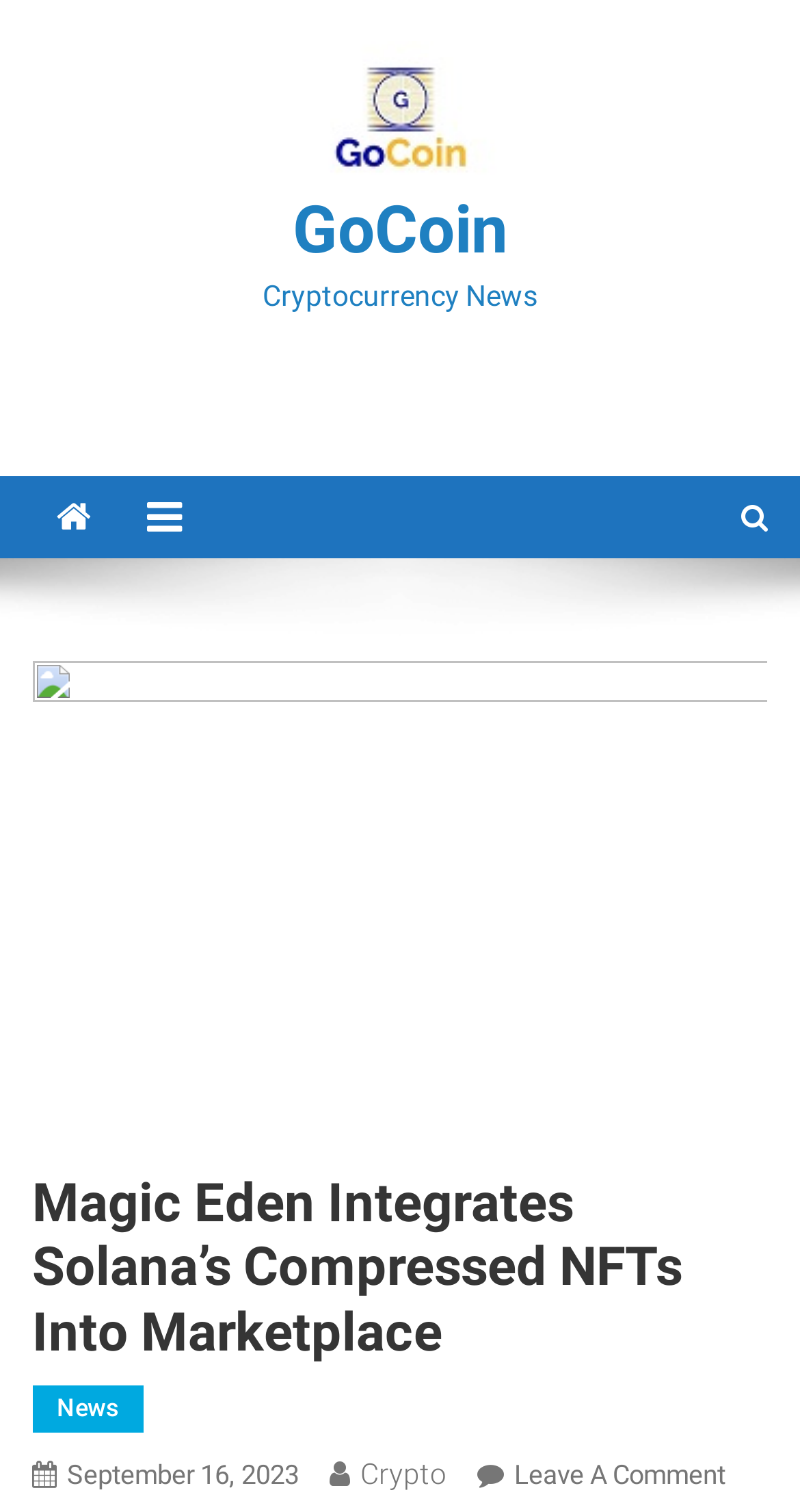Based on the image, give a detailed response to the question: How many social media links are present on the webpage?

I counted the number of social media links by looking at the icons on the webpage. I found three icons: '', '', and '', which correspond to three social media links.